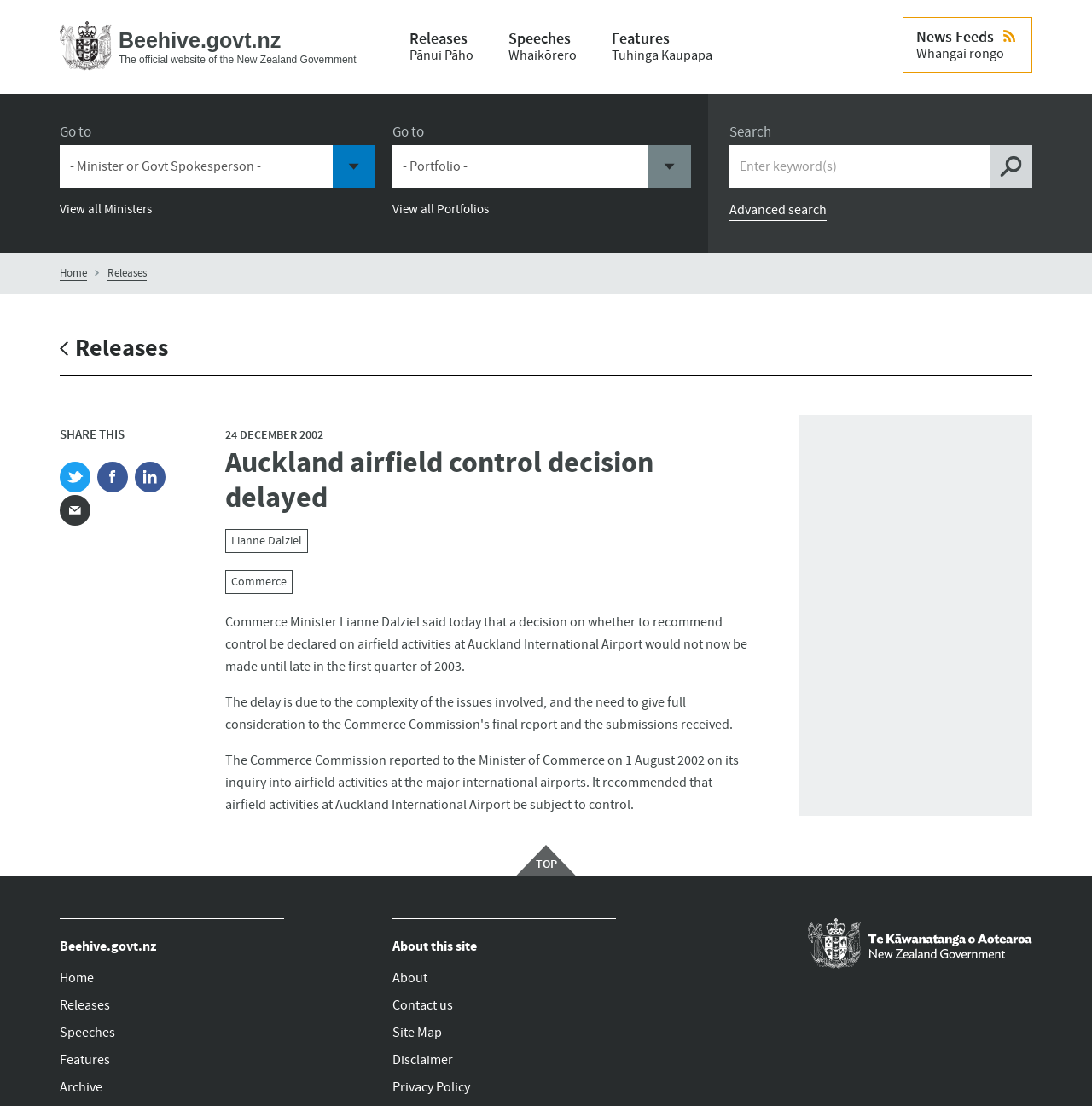Summarize the contents and layout of the webpage in detail.

This webpage is the official website of the New Zealand Government, specifically the Beehive.govt.nz portal. At the top-left corner, there is a link to skip to the main content. Below it, there is a horizontal navigation menu with links to the home page, releases, speeches, and features. To the right of this menu, there is another navigation menu with a link to news feeds.

On the top-right corner, there is a search bar with a search button and an advanced search link below it. Below the search bar, there are links to view all ministers and view all portfolios.

The main content of the webpage is an article about a decision on whether to recommend control be declared on airfield activities at Auckland International Airport. The article is dated December 24, 2002, and is attributed to Commerce Minister Lianne Dalziel. The article discusses the Commerce Commission's report on its inquiry into airfield activities at major international airports and the recommendation to subject airfield activities at Auckland International Airport to control.

To the right of the article, there are social media links to share the article on Twitter, Facebook, LinkedIn, and via email. At the bottom of the webpage, there are links to the top of the page, as well as a footer menu with links to various sections of the website, including the homepage, releases, speeches, features, and about this site. There is also a link to visit the homepage of the New Zealand Government.